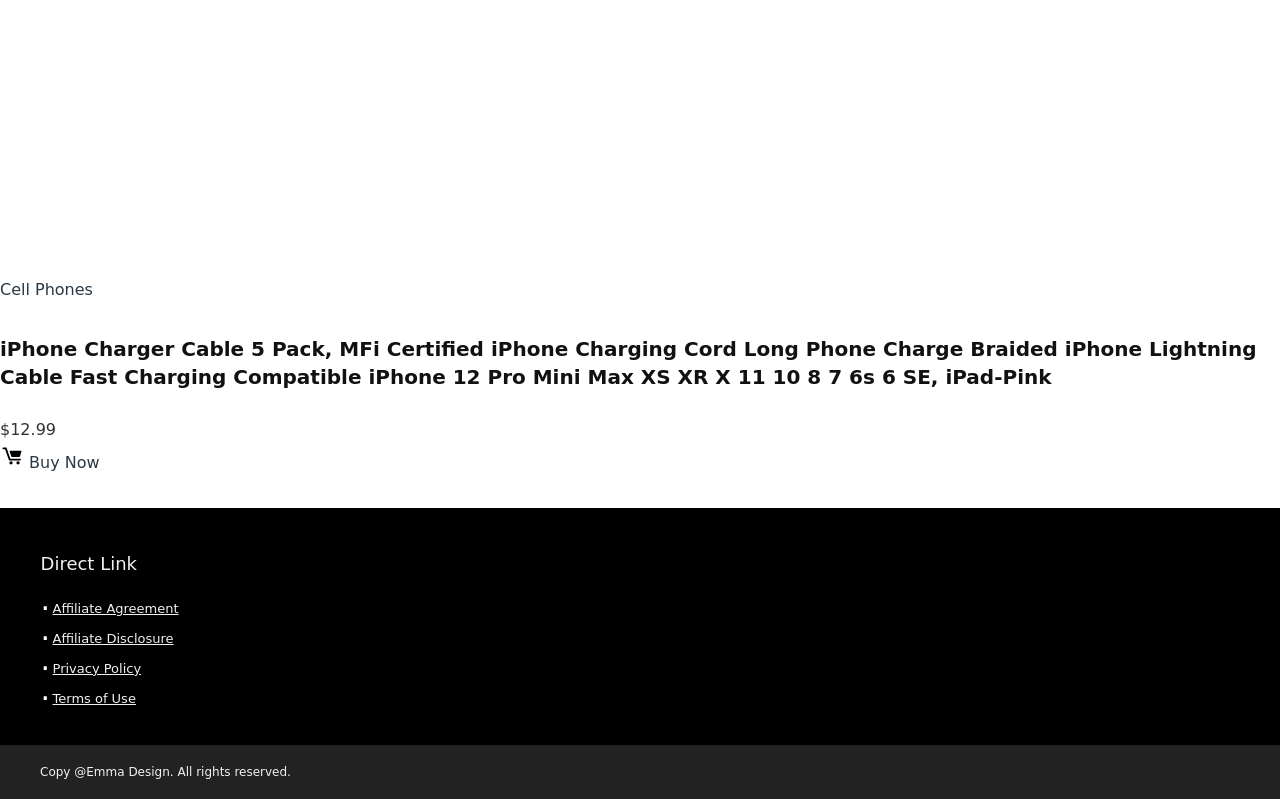What is the price of the iPhone charger cable?
Look at the screenshot and respond with a single word or phrase.

$12.99